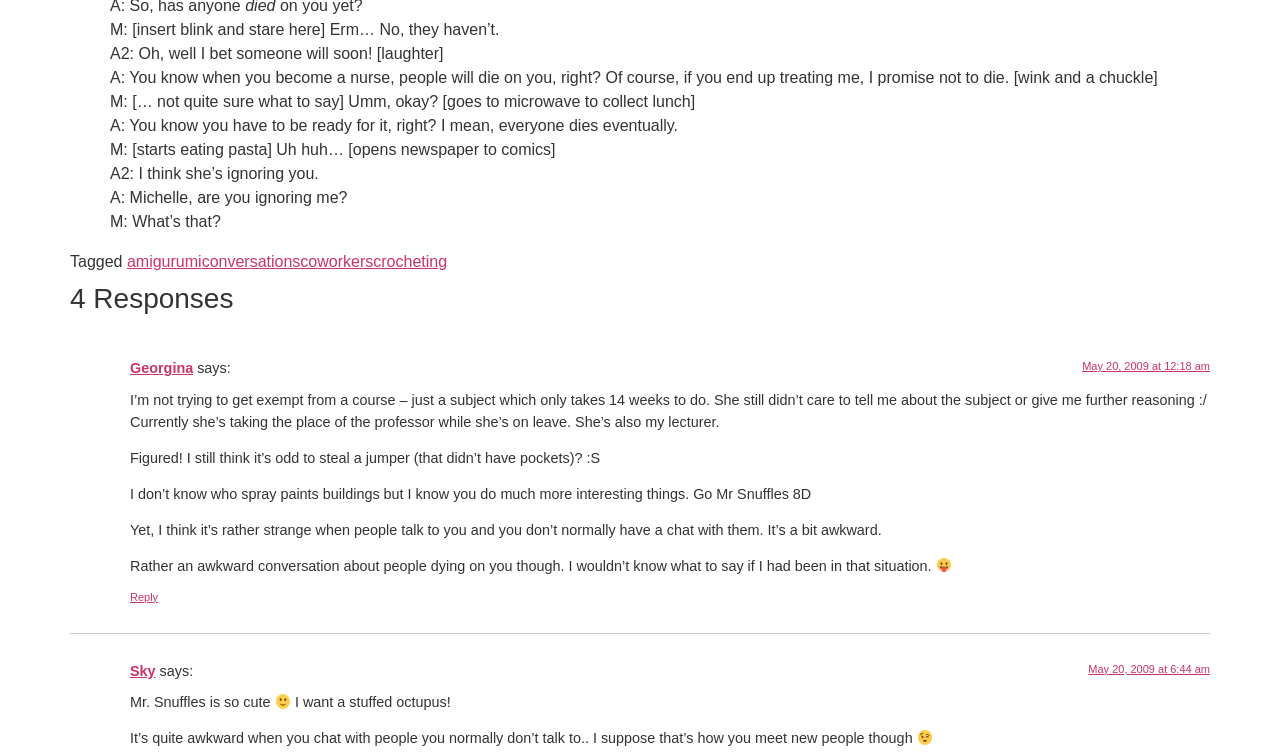Please determine the bounding box coordinates, formatted as (top-left x, top-left y, bottom-right x, bottom-right y), with all values as floating point numbers between 0 and 1. Identify the bounding box of the region described as: Georgina

[0.102, 0.477, 0.151, 0.498]